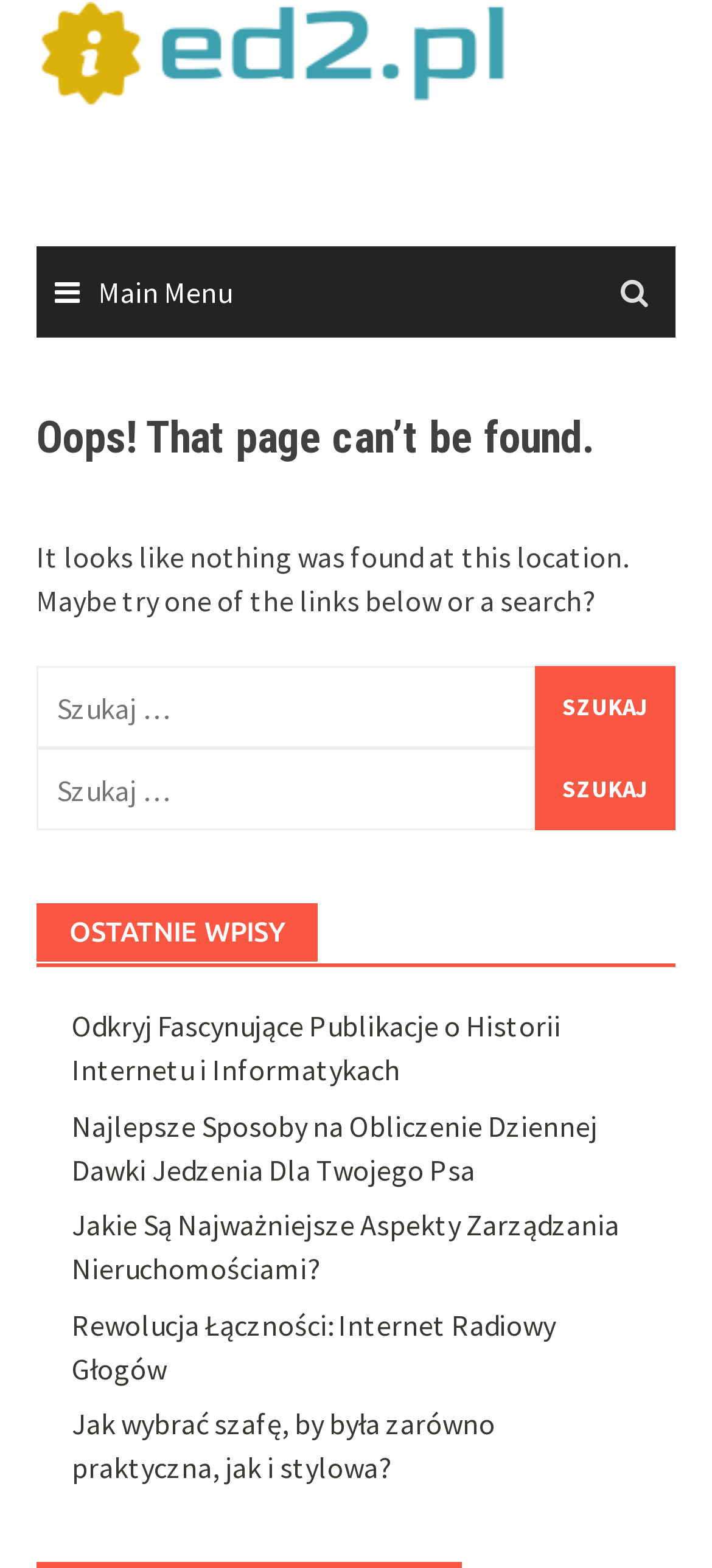Analyze the image and provide a detailed answer to the question: How many links are under 'OSTATNIE WPISY'?

There are five links under the 'OSTATNIE WPISY' section, each with a different title and topic. These links appear to be a list of recent or popular posts on the website.